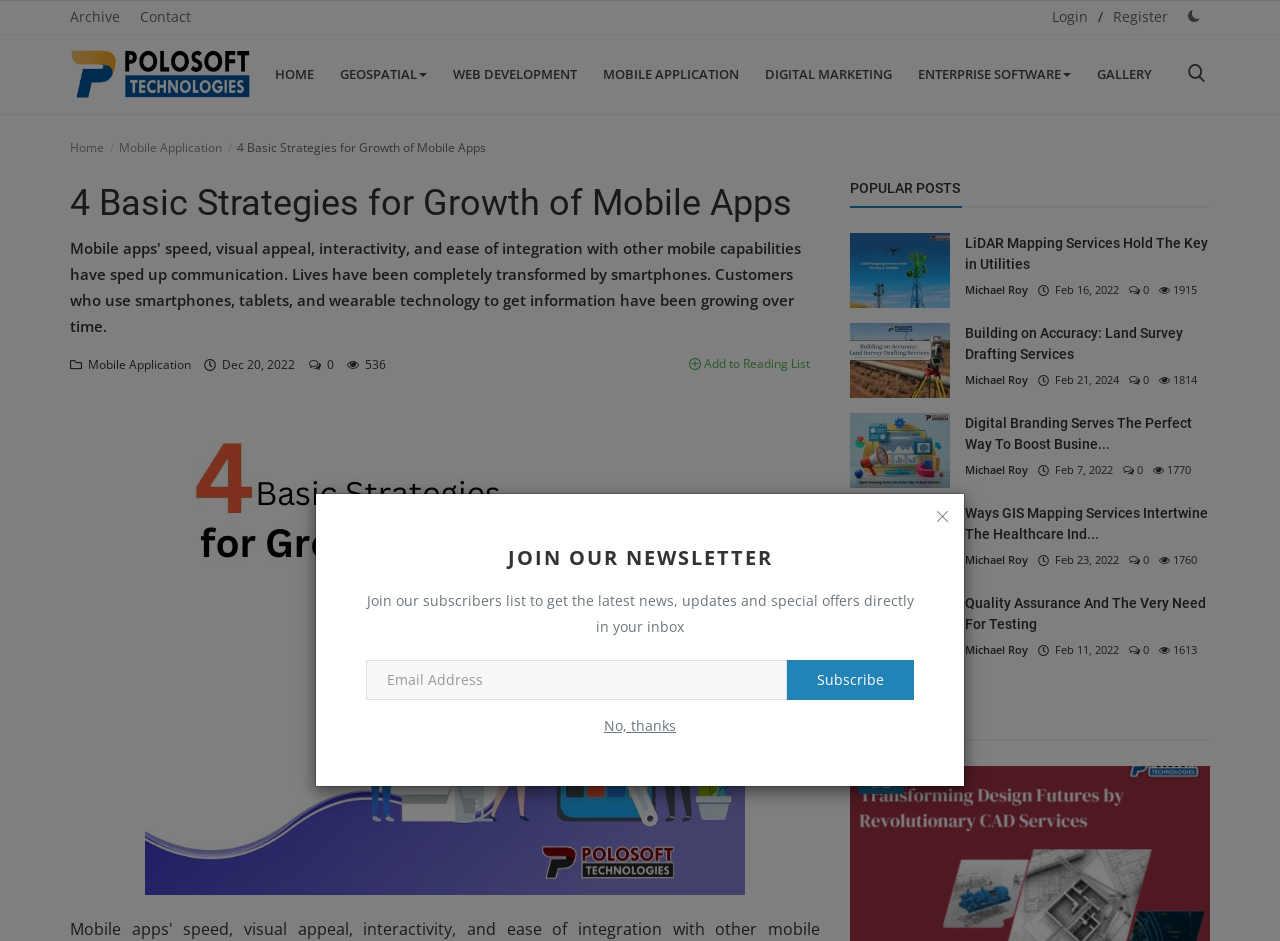Please identify the bounding box coordinates of the element I should click to complete this instruction: 'View the 'LiDAR Mapping Services Hold The Key in Utilities' post'. The coordinates should be given as four float numbers between 0 and 1, like this: [left, top, right, bottom].

[0.664, 0.248, 0.742, 0.328]